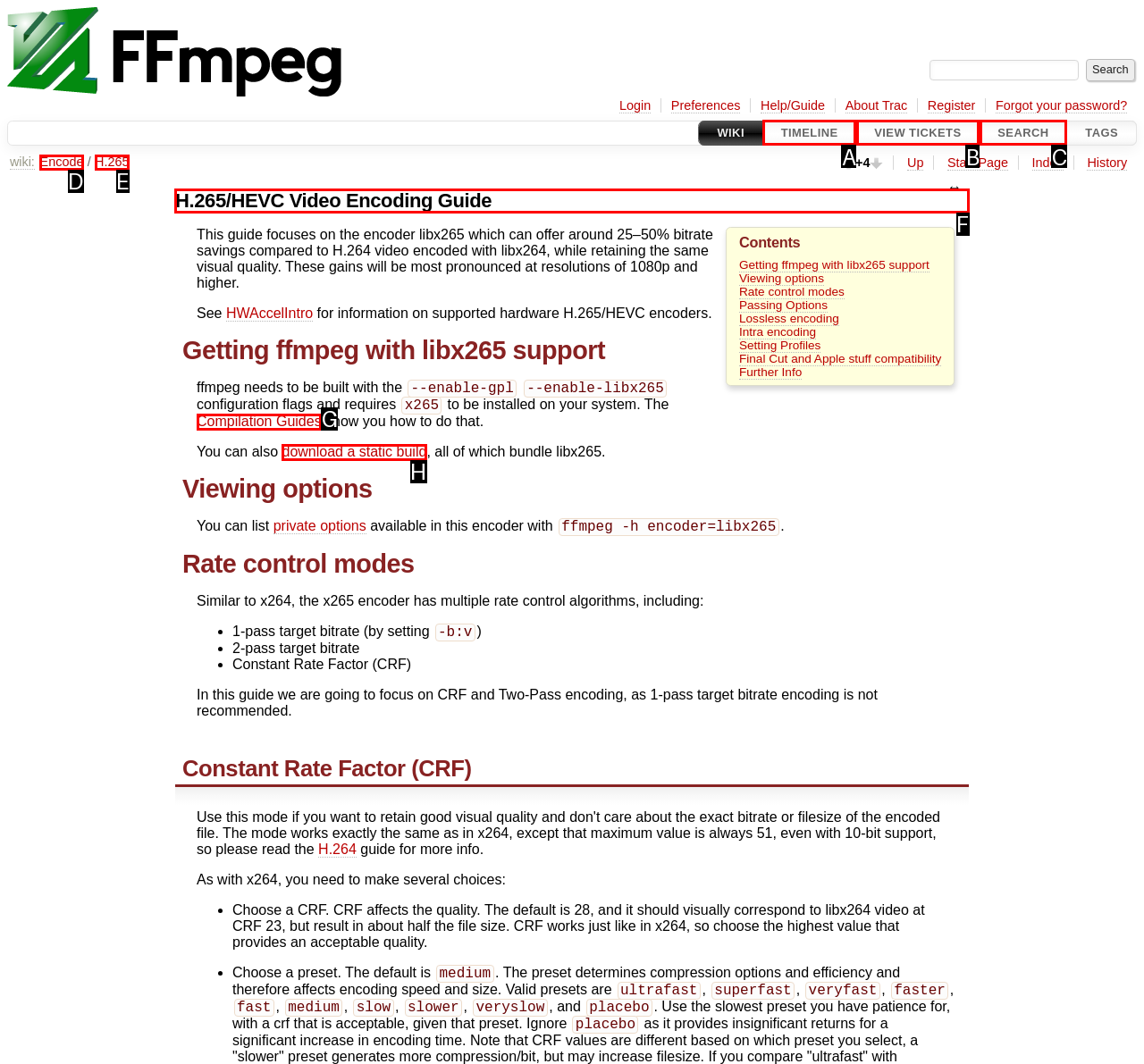Tell me which one HTML element I should click to complete the following instruction: Get information on H.265/HEVC video encoding
Answer with the option's letter from the given choices directly.

F